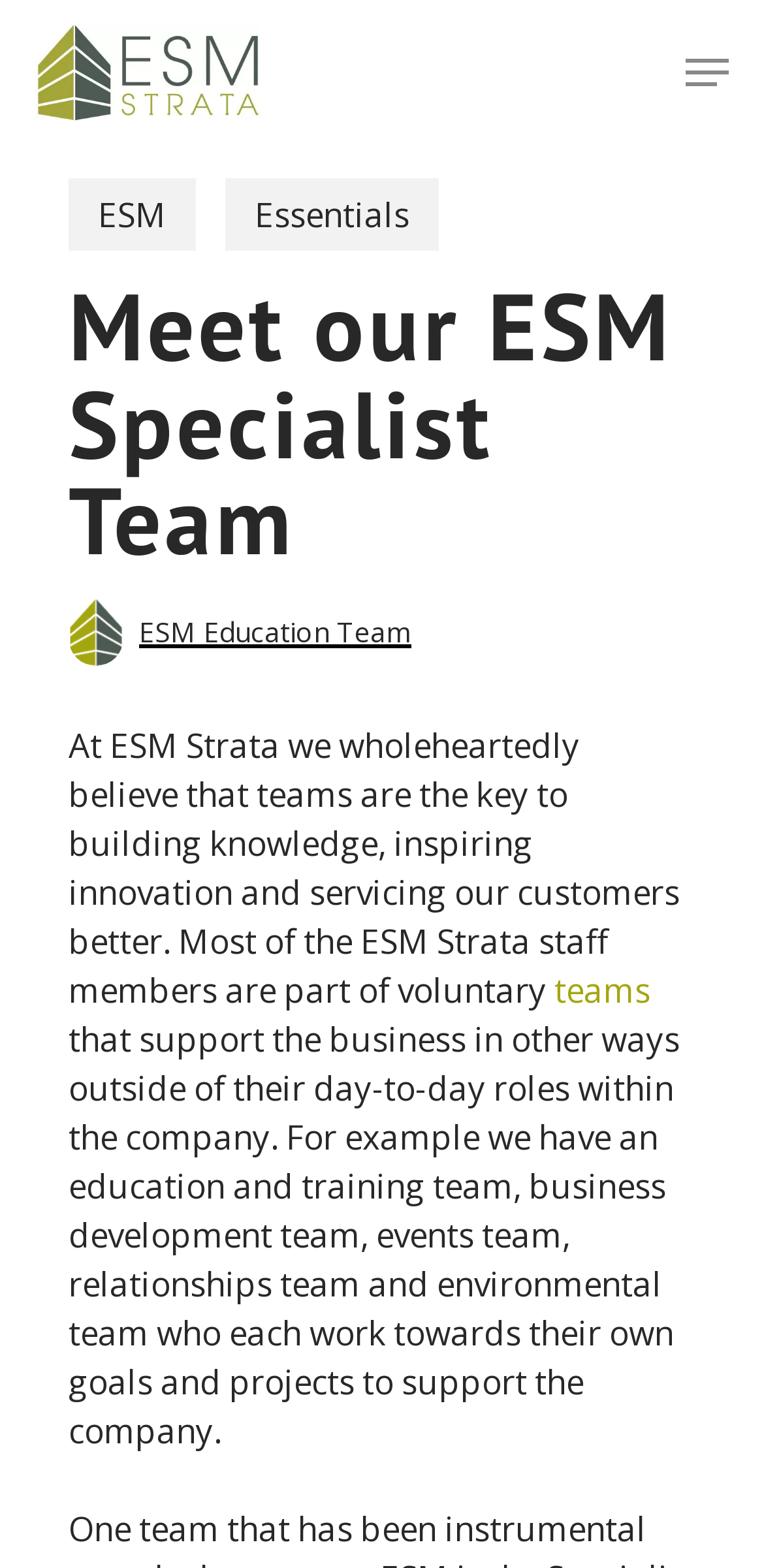Locate the bounding box of the user interface element based on this description: "January 2015".

None